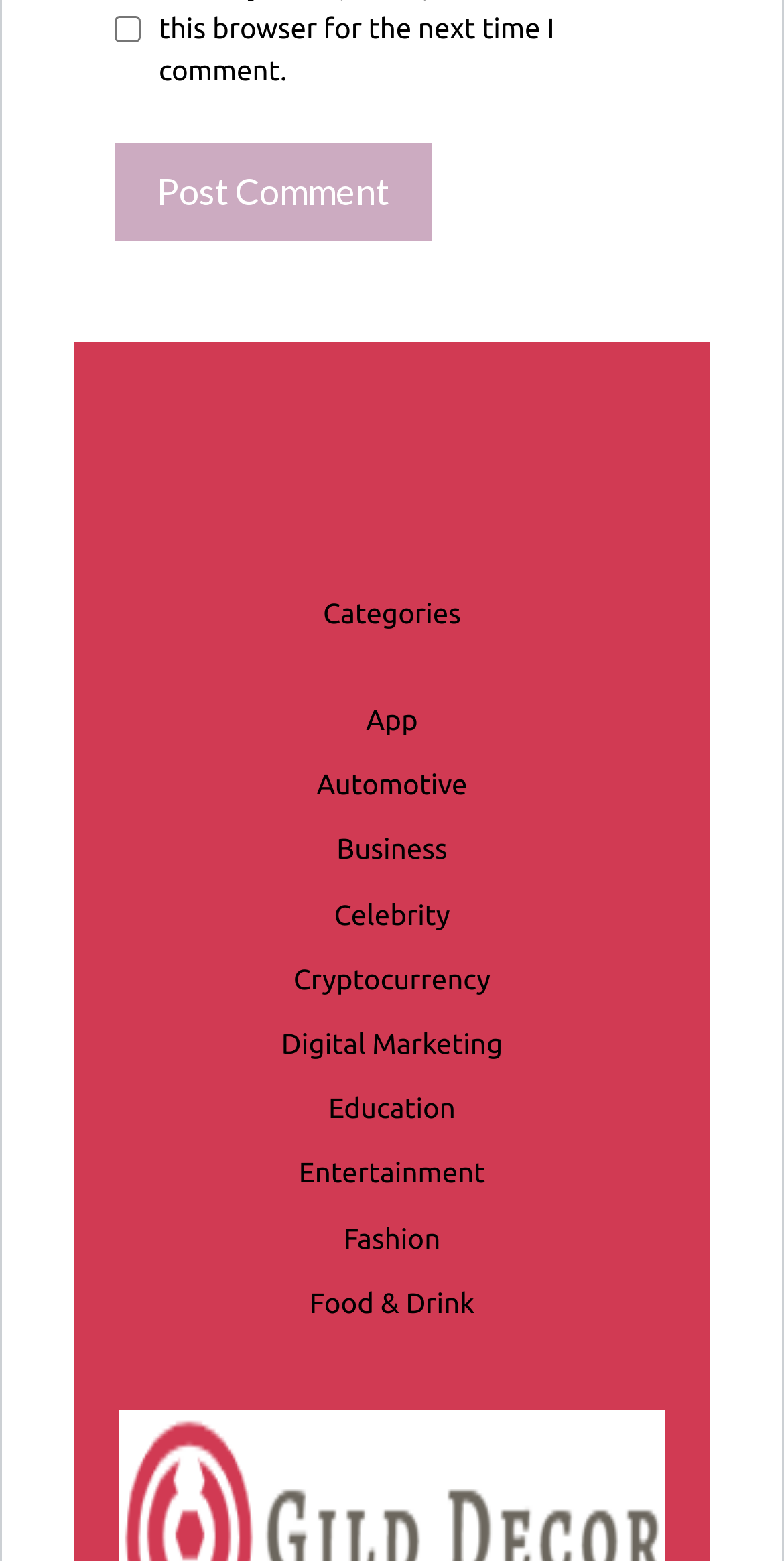Find the bounding box coordinates of the clickable area that will achieve the following instruction: "View the Entertainment section".

[0.381, 0.741, 0.619, 0.762]